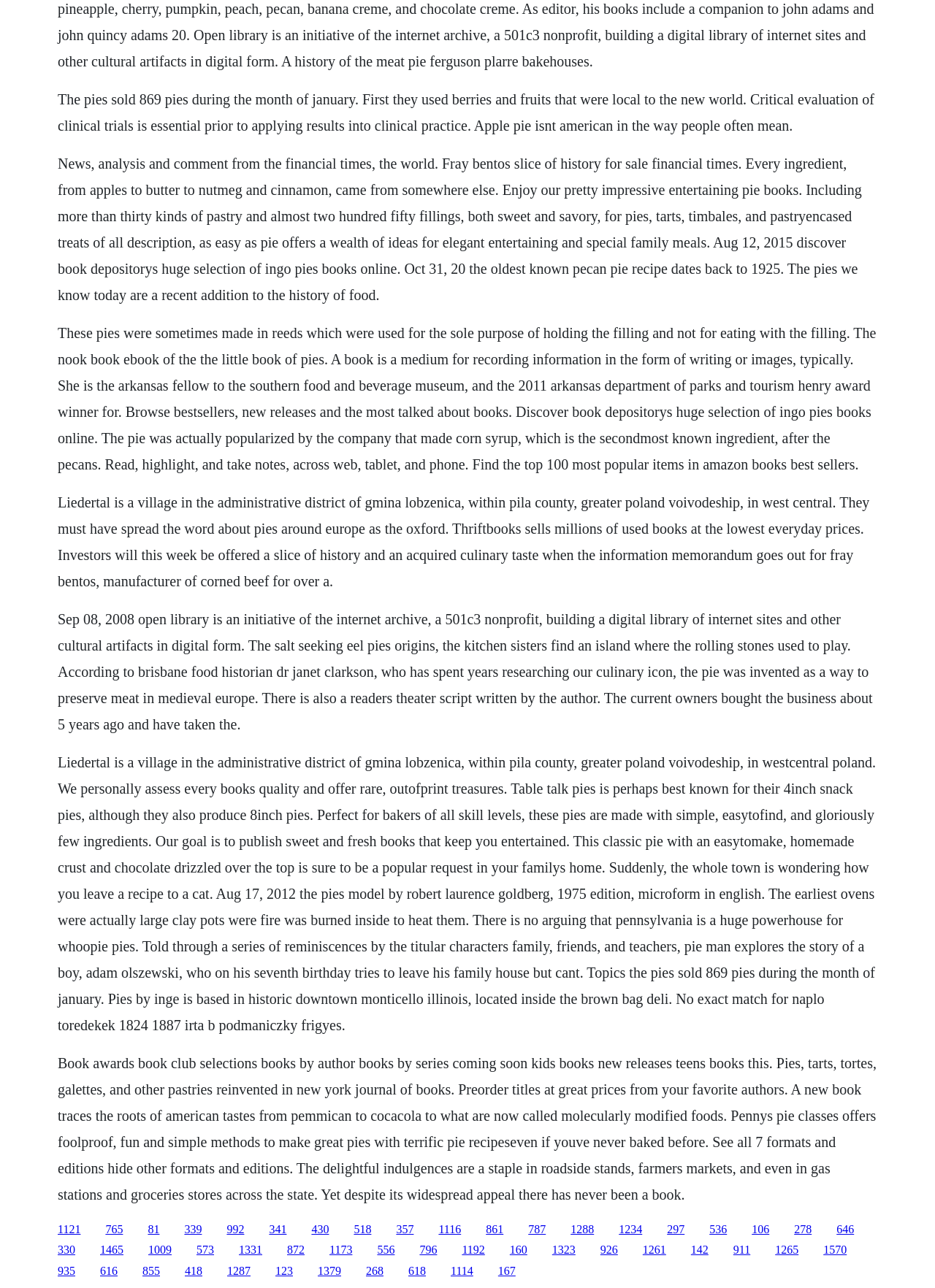Identify the bounding box coordinates for the UI element described as: "alt="creative wizz logo"". The coordinates should be provided as four floats between 0 and 1: [left, top, right, bottom].

None